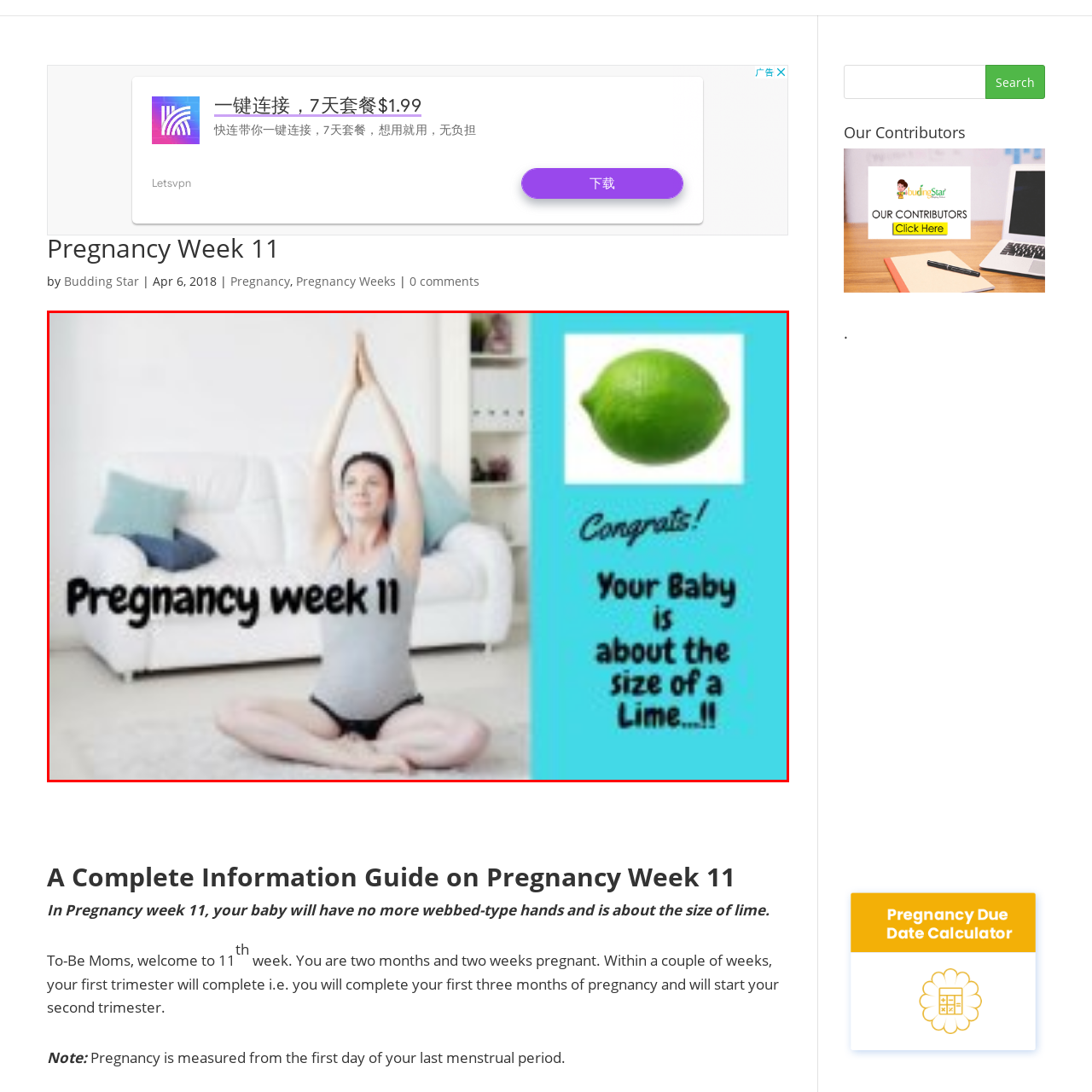What is the size of the baby compared to?
Inspect the image enclosed in the red bounding box and provide a thorough answer based on the information you see.

The side panel of the image features an illustration of a lime, with a cheerful message that reads 'Congrats! Your Baby is about the size of a Lime...!!', which indicates that the size of the baby is compared to a lime.